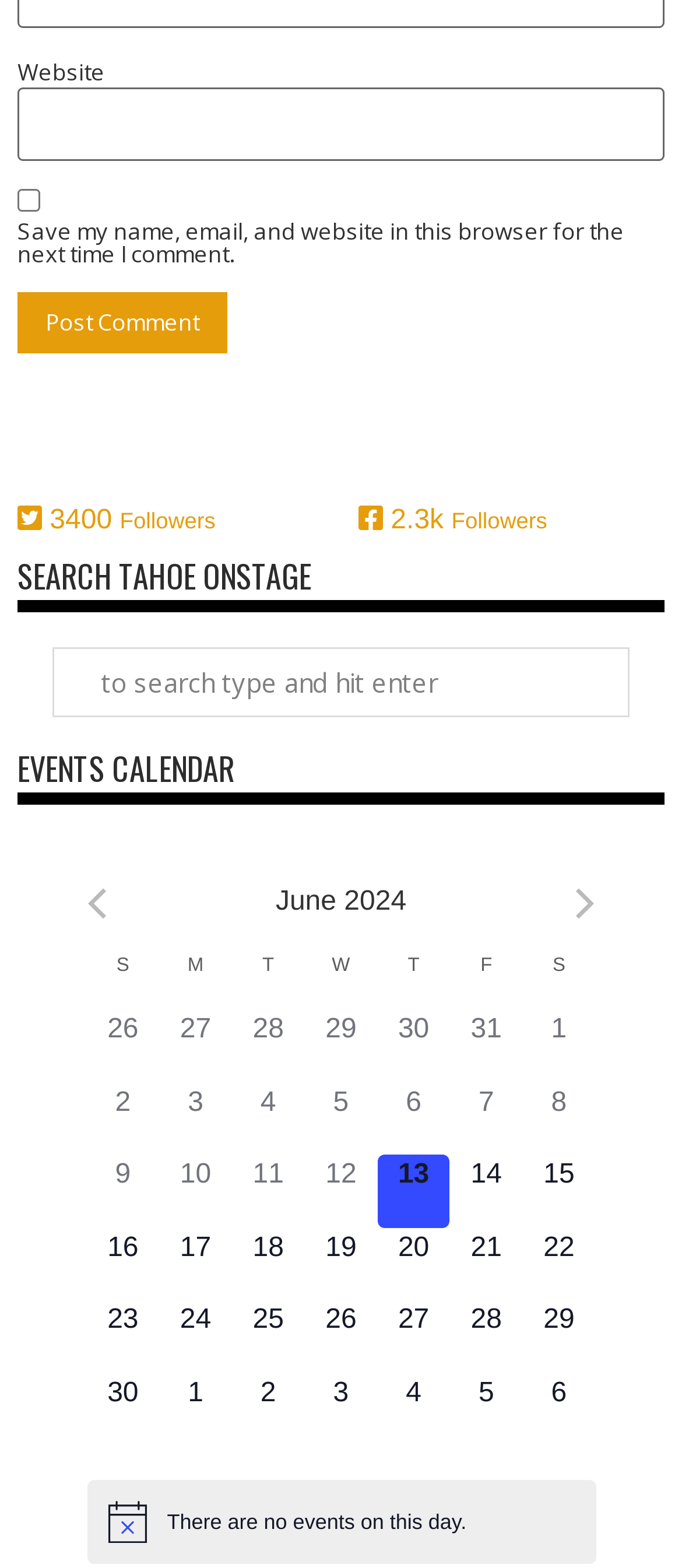What is the current month displayed in the events calendar?
Analyze the image and deliver a detailed answer to the question.

The events calendar is located in the middle of the webpage, and it displays the current month, which is June 2024, along with the number of events for each day.